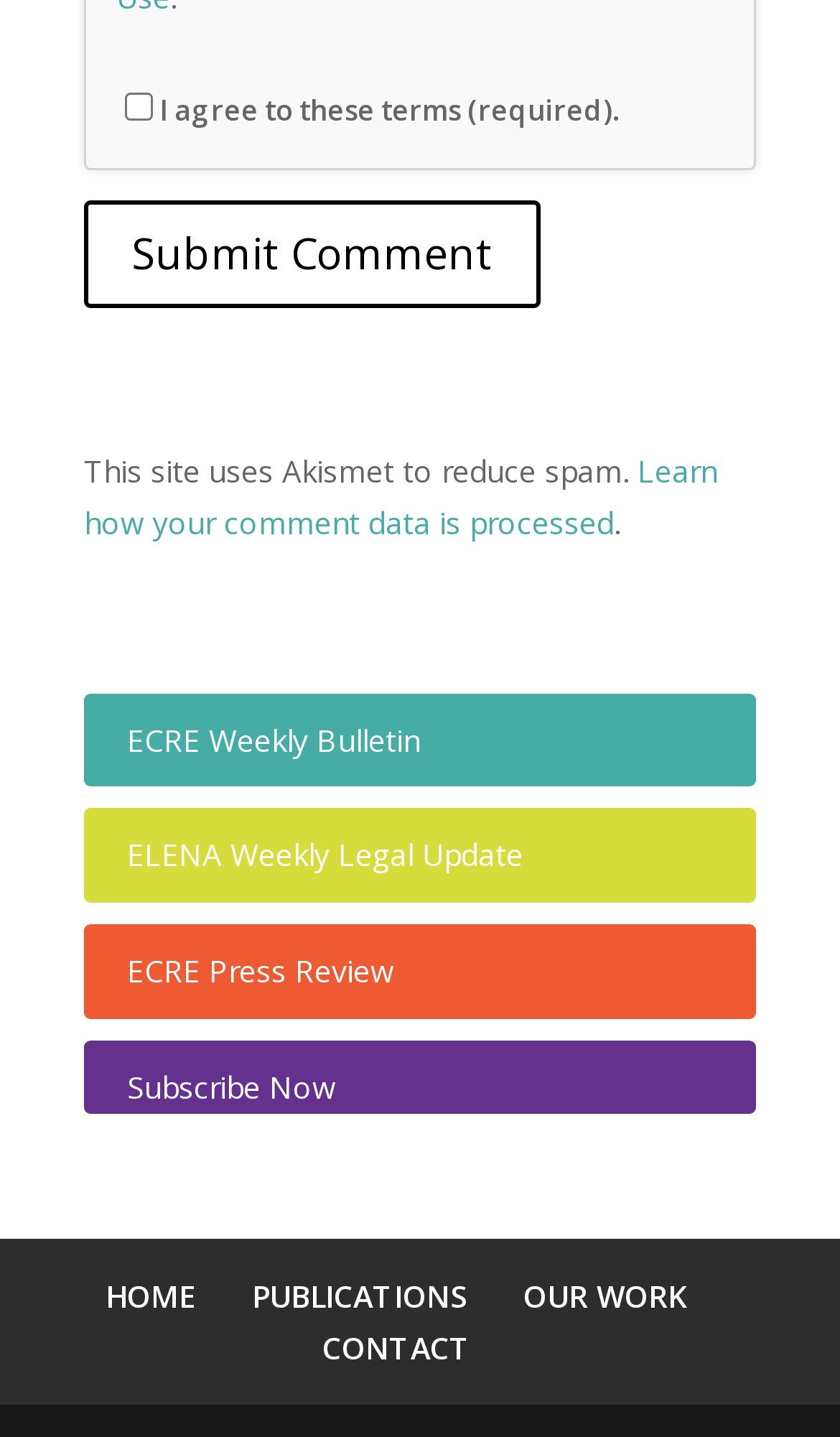Show the bounding box coordinates of the region that should be clicked to follow the instruction: "Learn how your comment data is processed."

[0.1, 0.313, 0.854, 0.378]